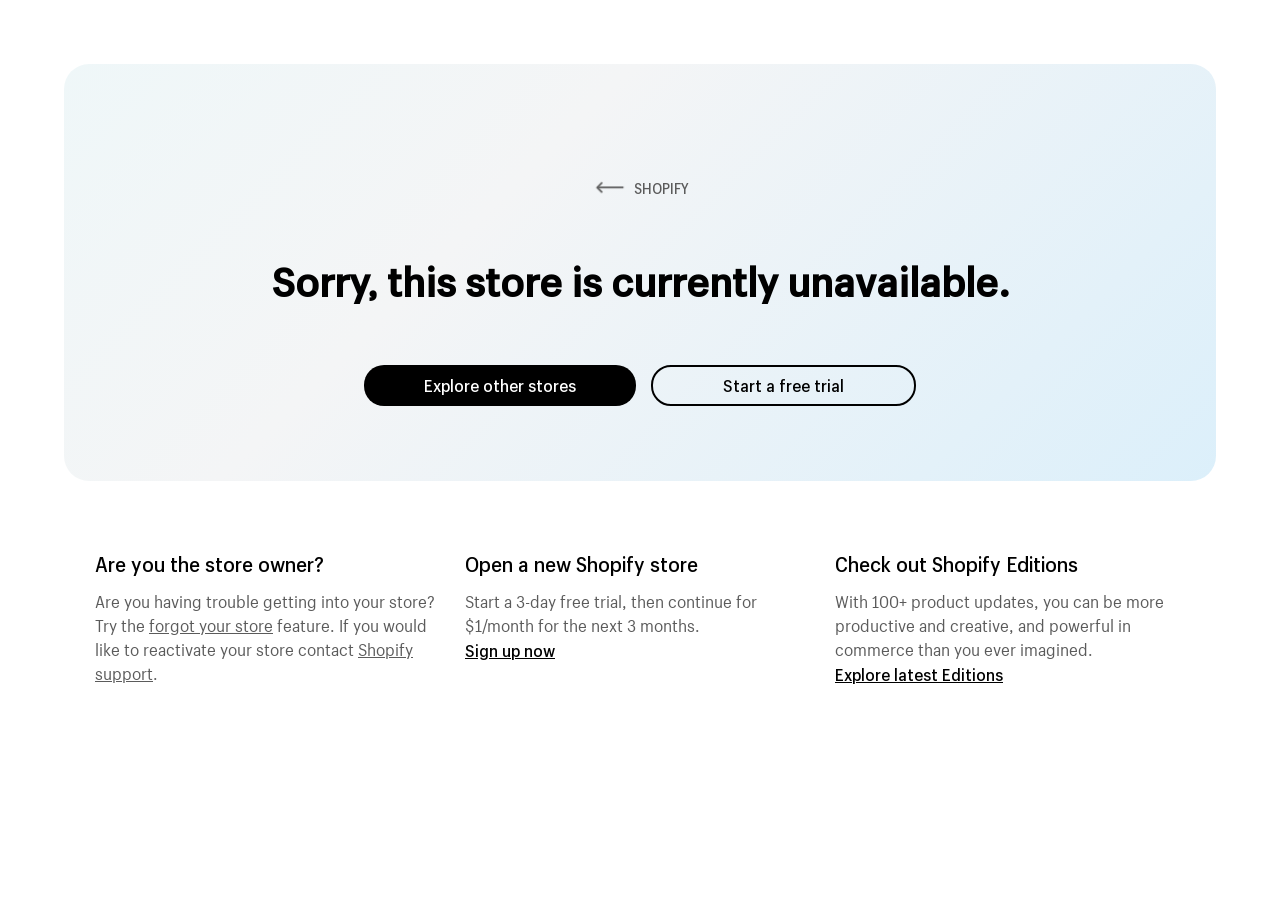What is the cost of continuing the store after the free trial?
Please provide a comprehensive answer based on the details in the screenshot.

After the 3-day free trial, the store owner can continue their store for $1/month for the next 3 months, as indicated by the static text 'Start a 3-day free trial, then continue for $1/month for the next 3 months.'